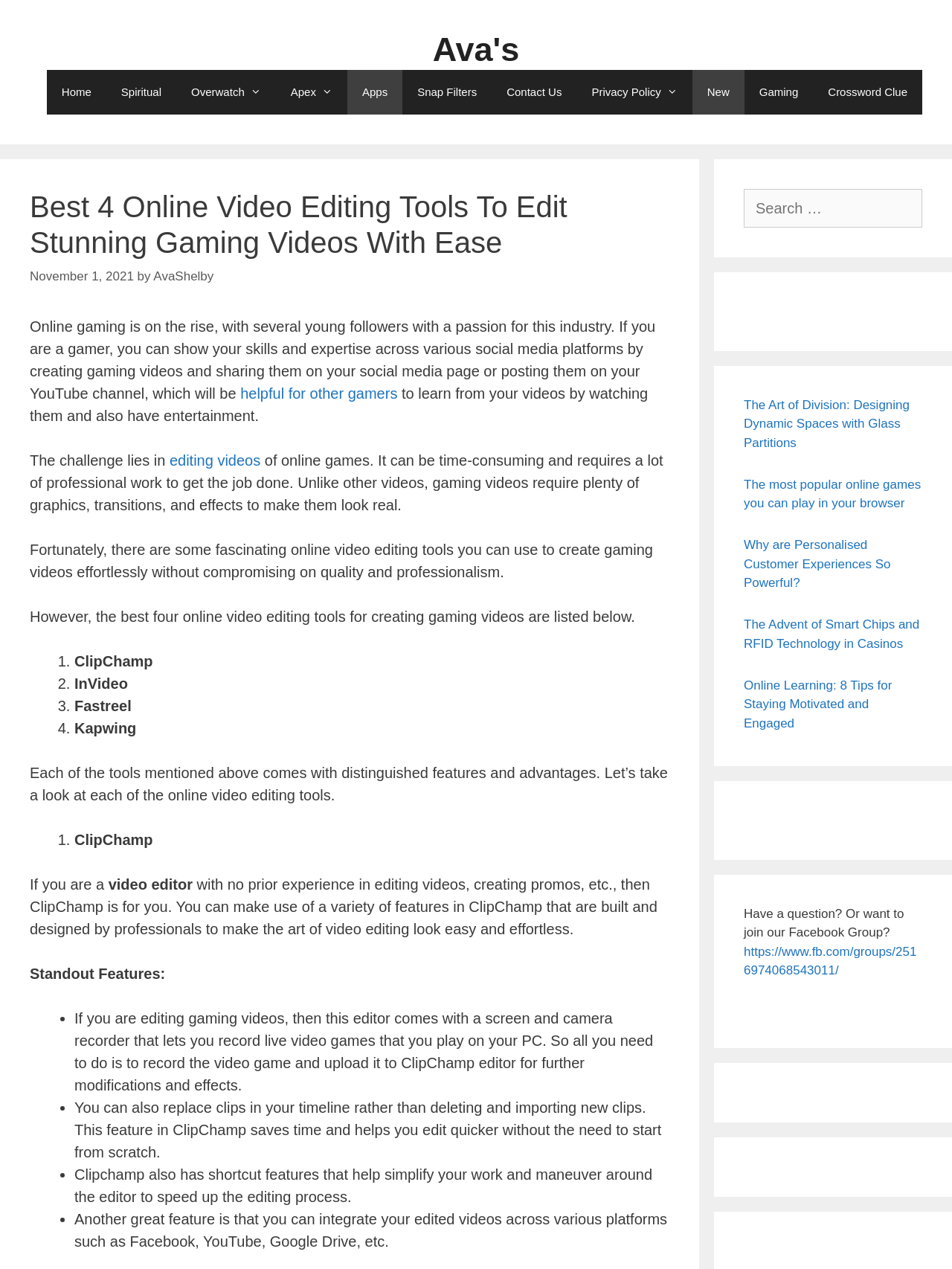Please specify the bounding box coordinates of the region to click in order to perform the following instruction: "Join the Facebook Group".

[0.781, 0.744, 0.963, 0.77]